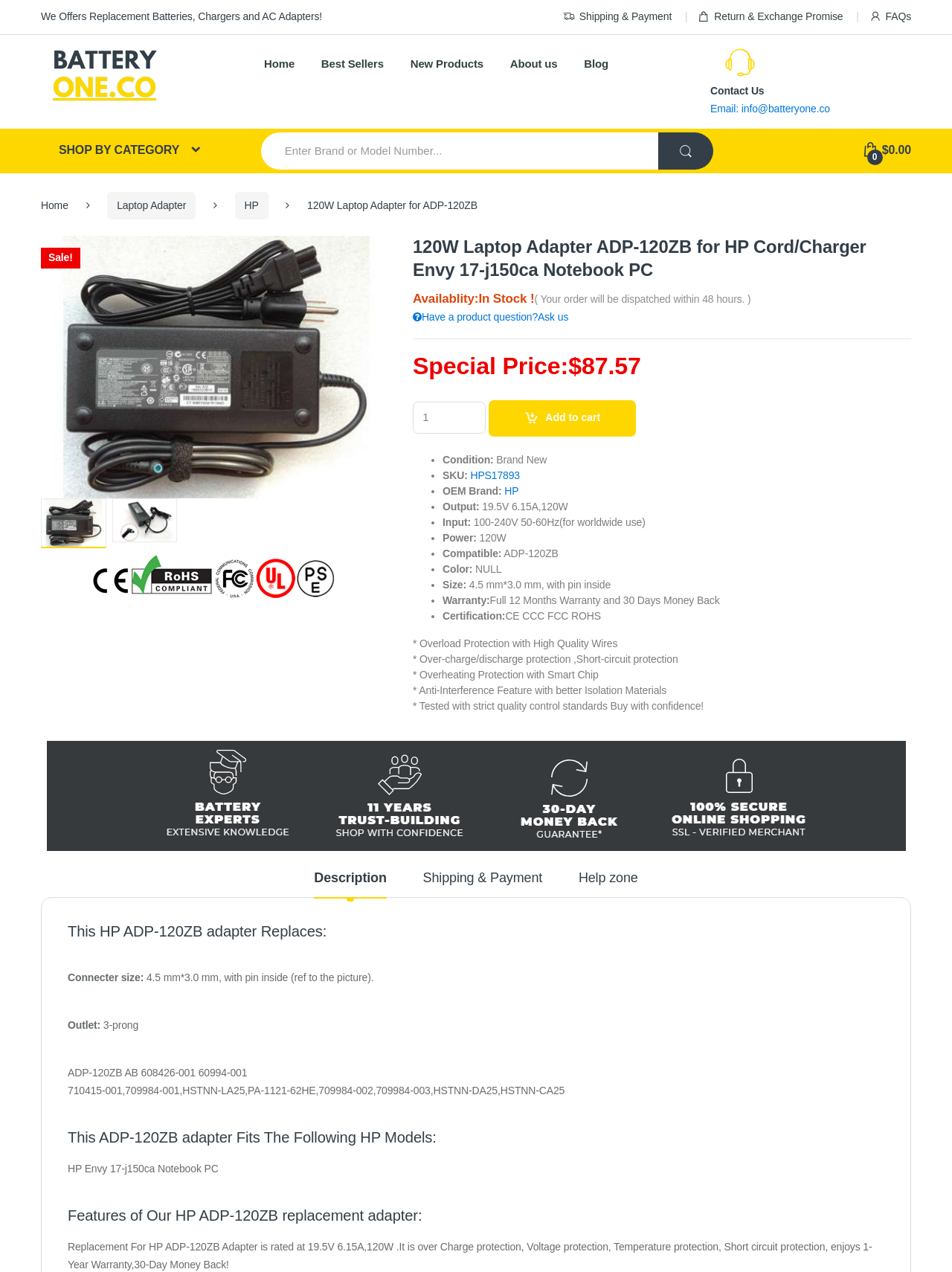Pinpoint the bounding box coordinates of the element that must be clicked to accomplish the following instruction: "View product details of HP ADP-120ZB Laptop Adapter". The coordinates should be in the format of four float numbers between 0 and 1, i.e., [left, top, right, bottom].

[0.043, 0.186, 0.41, 0.392]